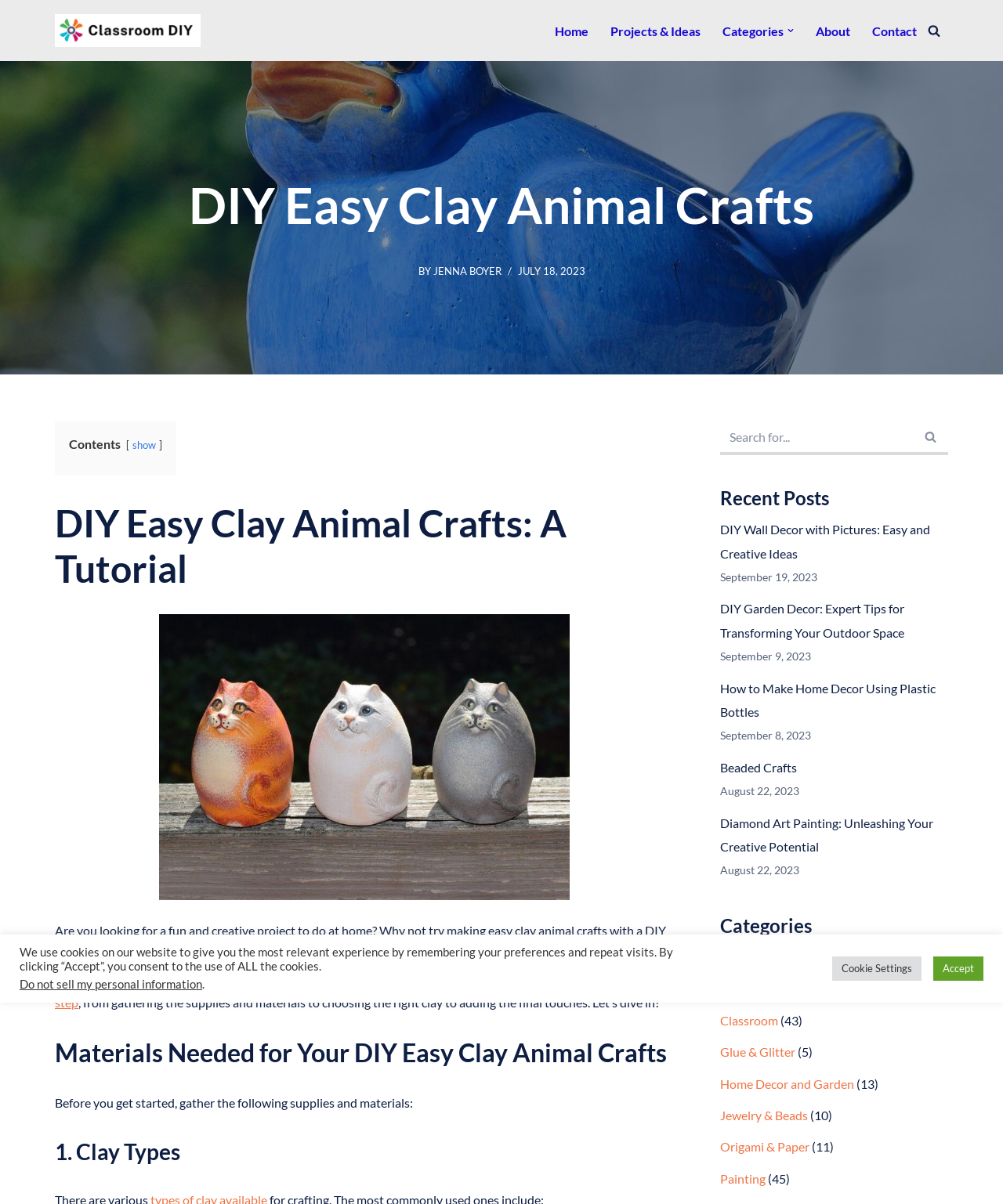From the webpage screenshot, predict the bounding box of the UI element that matches this description: "Jenna Boyer".

[0.432, 0.22, 0.5, 0.23]